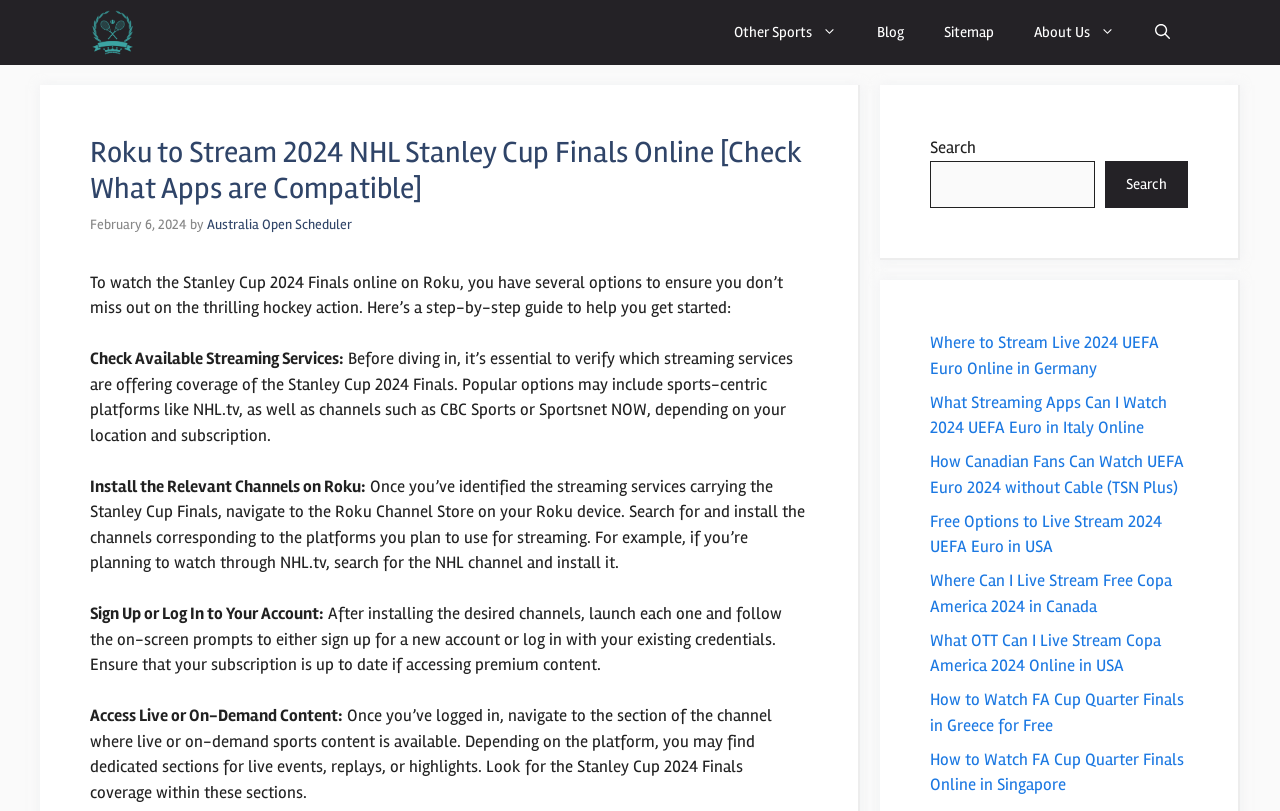Please provide a one-word or phrase answer to the question: 
What is the last step to stream the Stanley Cup 2024 Finals?

Access live or on-demand content